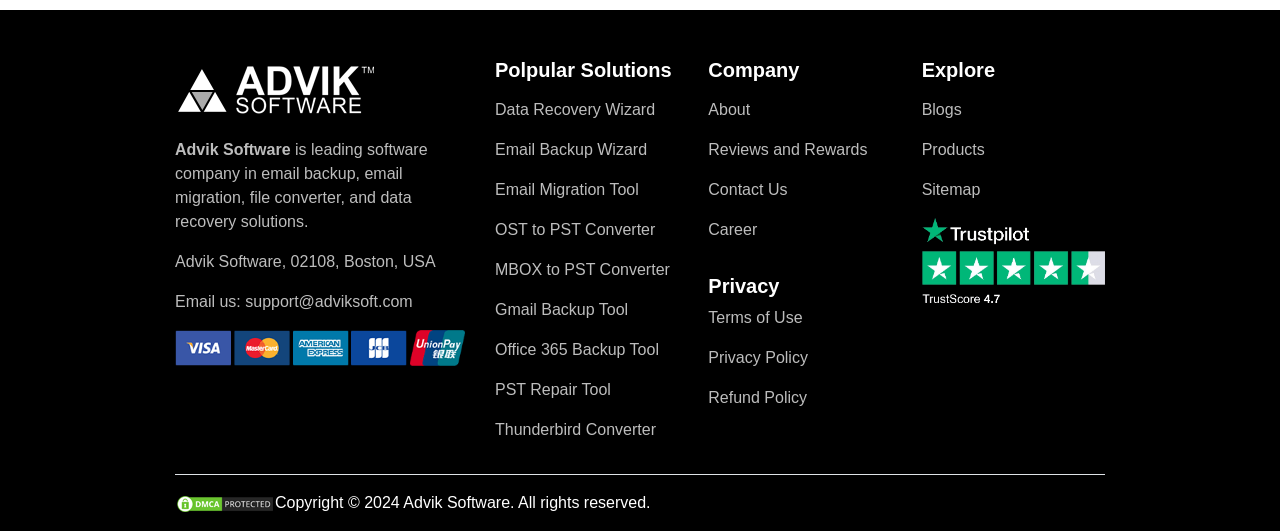What is the location of Advik Software?
Please answer the question as detailed as possible.

The location of Advik Software is obtained from the StaticText element 'Advik Software, 02108, Boston, USA' with bounding box coordinates [0.137, 0.477, 0.34, 0.509].